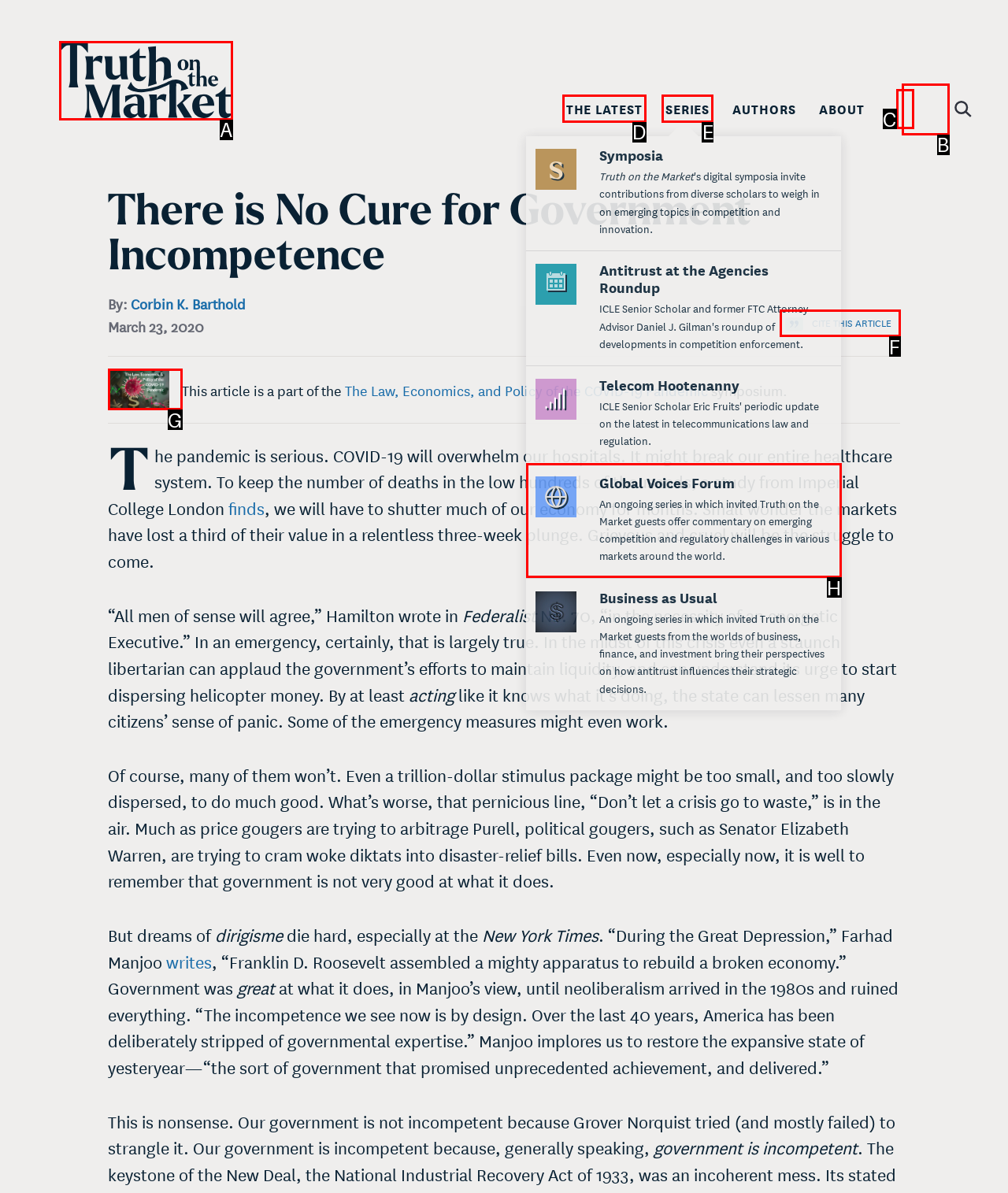Using the provided description: Truth on the Market, select the HTML element that corresponds to it. Indicate your choice with the option's letter.

A